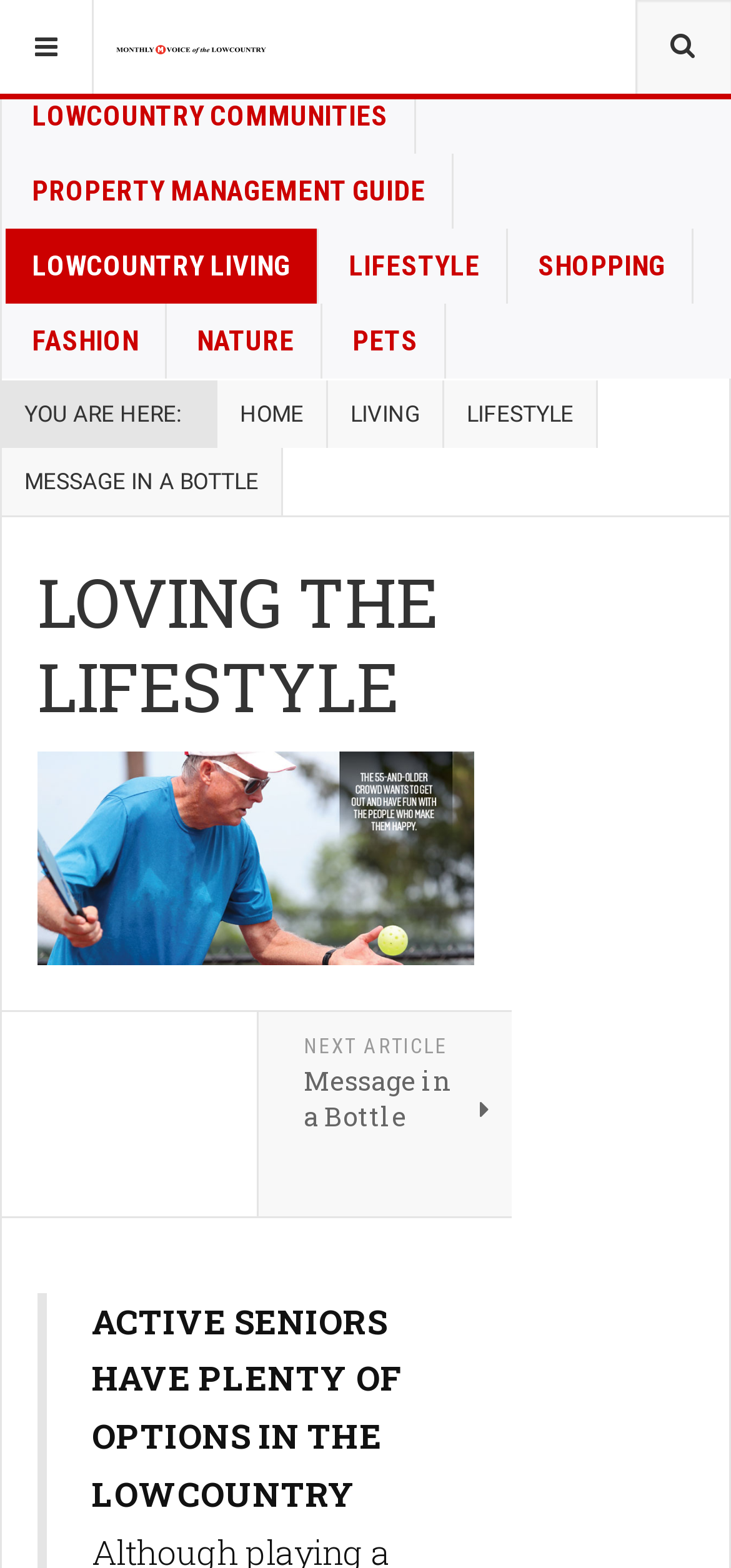Identify the bounding box coordinates of the specific part of the webpage to click to complete this instruction: "Read the article about ACTIVE SENIORS HAVE PLENTY OF OPTIONS IN THE LOWCOUNTRY".

[0.126, 0.828, 0.551, 0.967]